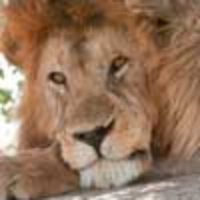By analyzing the image, answer the following question with a detailed response: What is the lion's mane color?

The caption describes the lion's mane as 'rich, golden', indicating that the color of the lion's mane is golden.